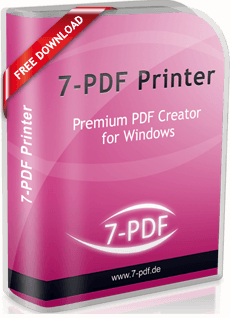What is written at the top of the box?
Use the image to give a comprehensive and detailed response to the question.

The product name '7-PDF Printer' is prominently displayed at the top of the box in white text, making it easily readable and attention-grabbing.